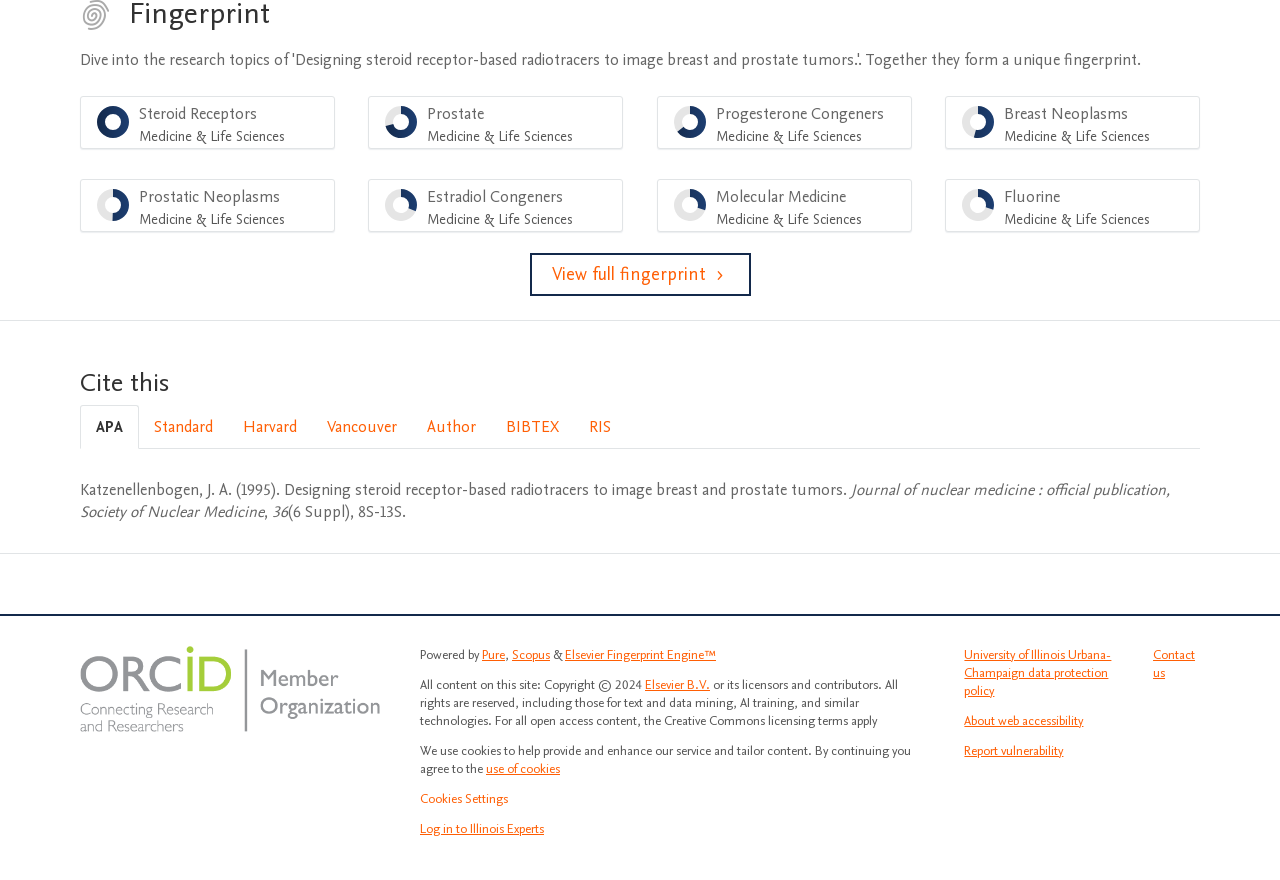What is the percentage of 'Steroid Receptors Medicine & Life Sciences'?
Using the visual information, reply with a single word or short phrase.

100%